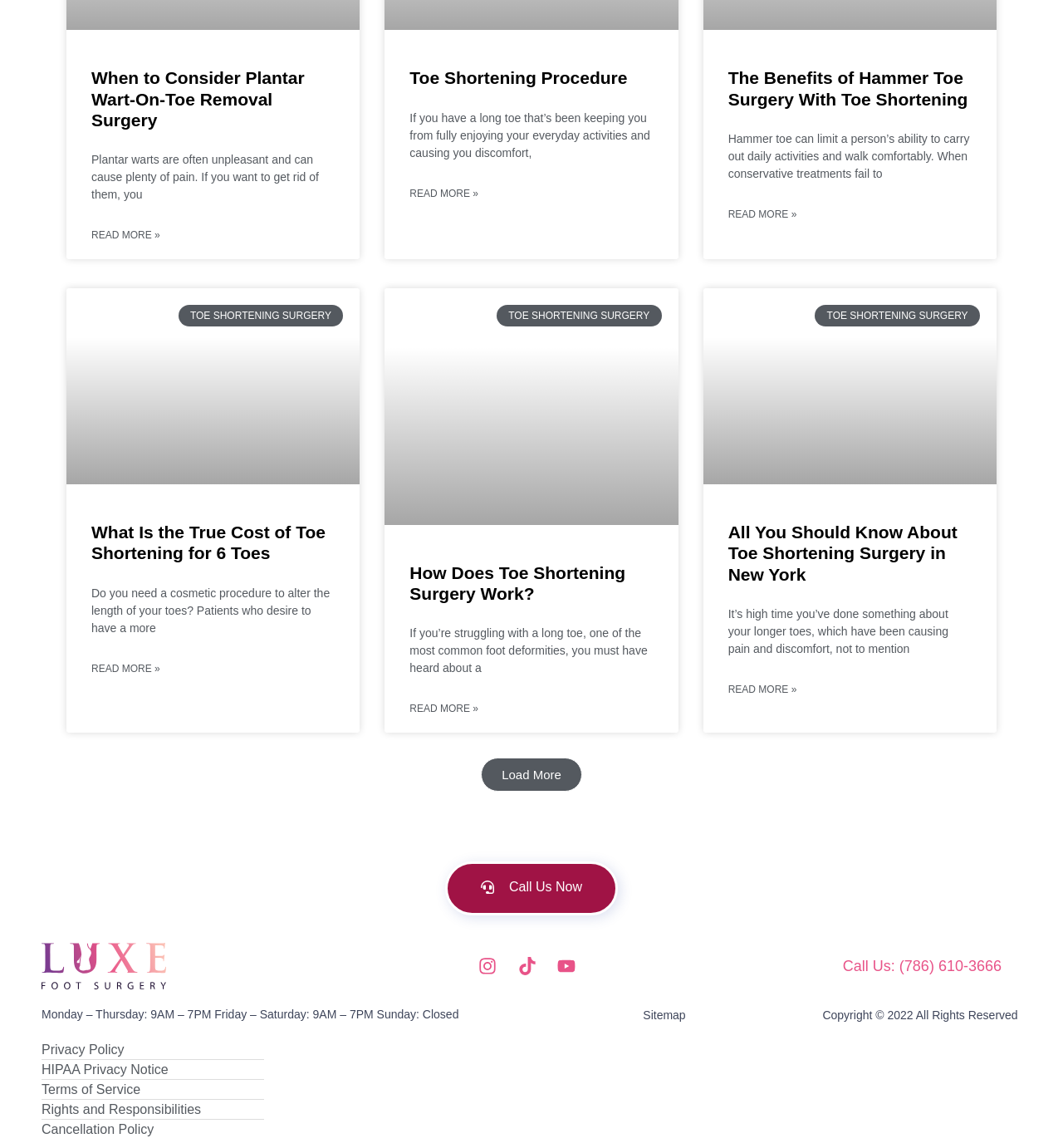Locate the bounding box of the UI element based on this description: "aria-label="Youtube"". Provide four float numbers between 0 and 1 as [left, top, right, bottom].

[0.524, 0.834, 0.55, 0.85]